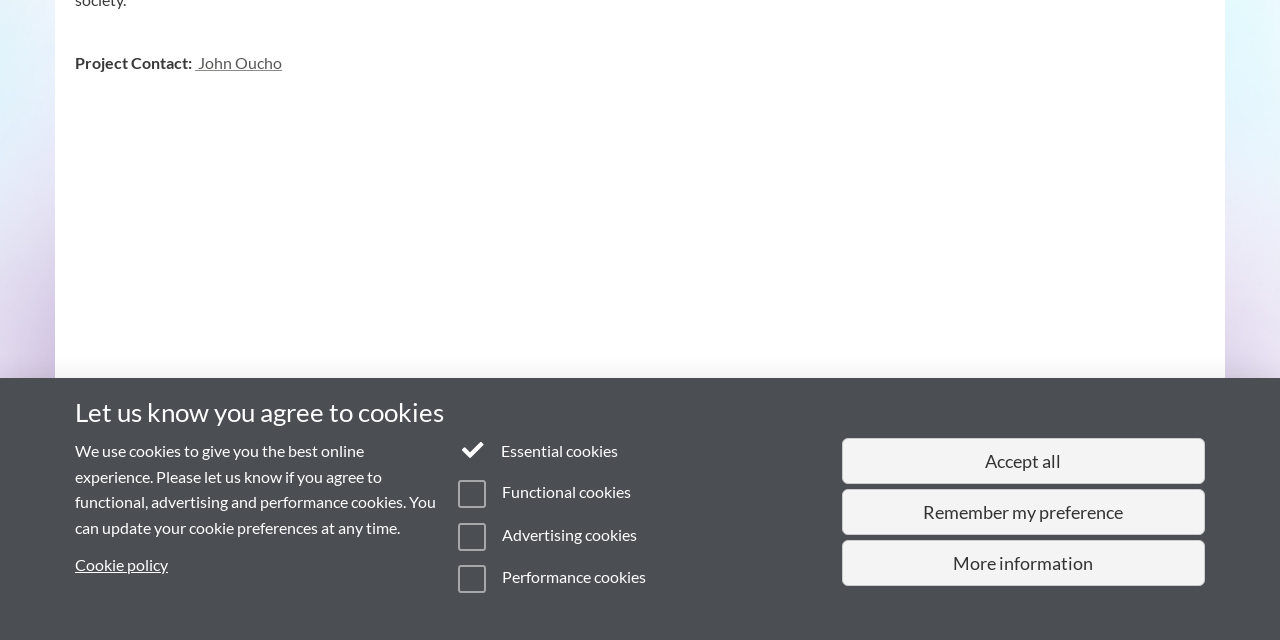Provide the bounding box coordinates in the format (top-left x, top-left y, bottom-right x, bottom-right y). All values are floating point numbers between 0 and 1. Determine the bounding box coordinate of the UI element described as: GAMEDOGS.ORG

None